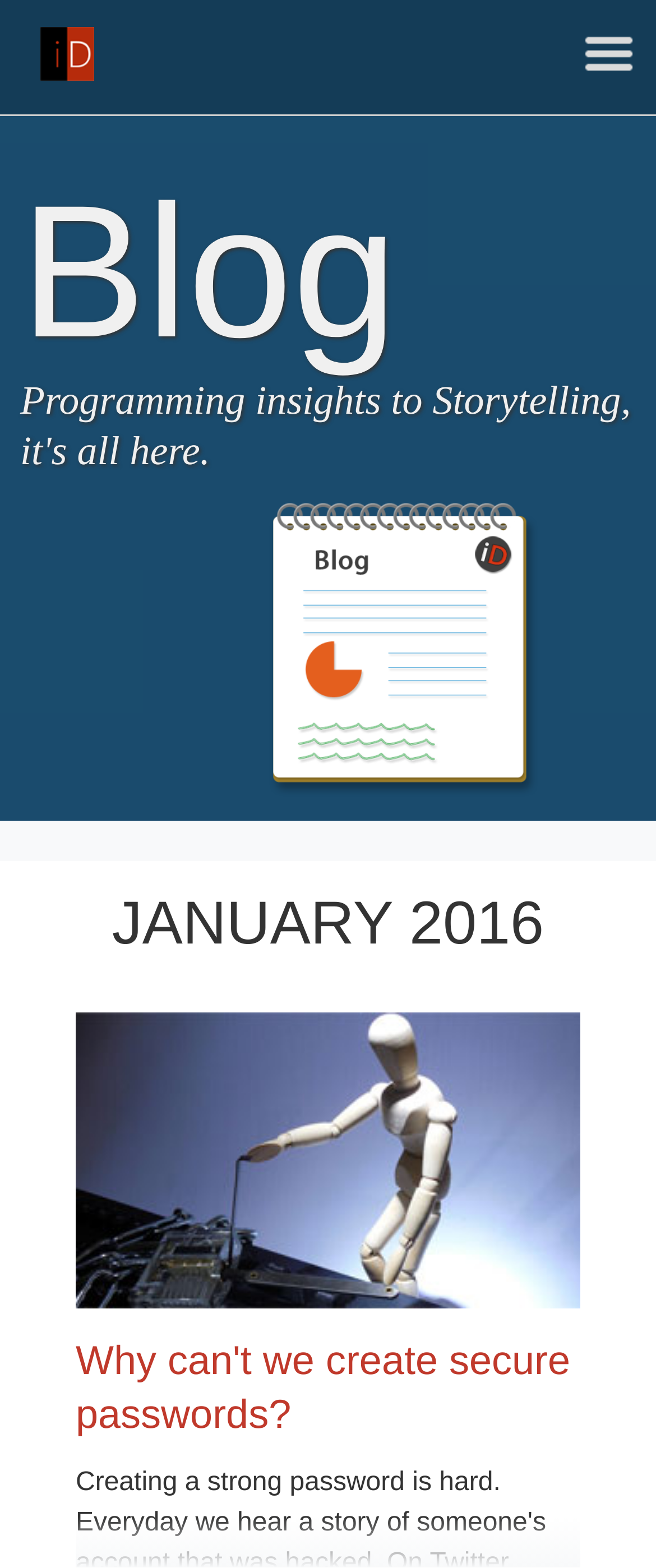Who is the author of this blog?
Based on the visual, give a brief answer using one word or a short phrase.

Ibrahim Diallo